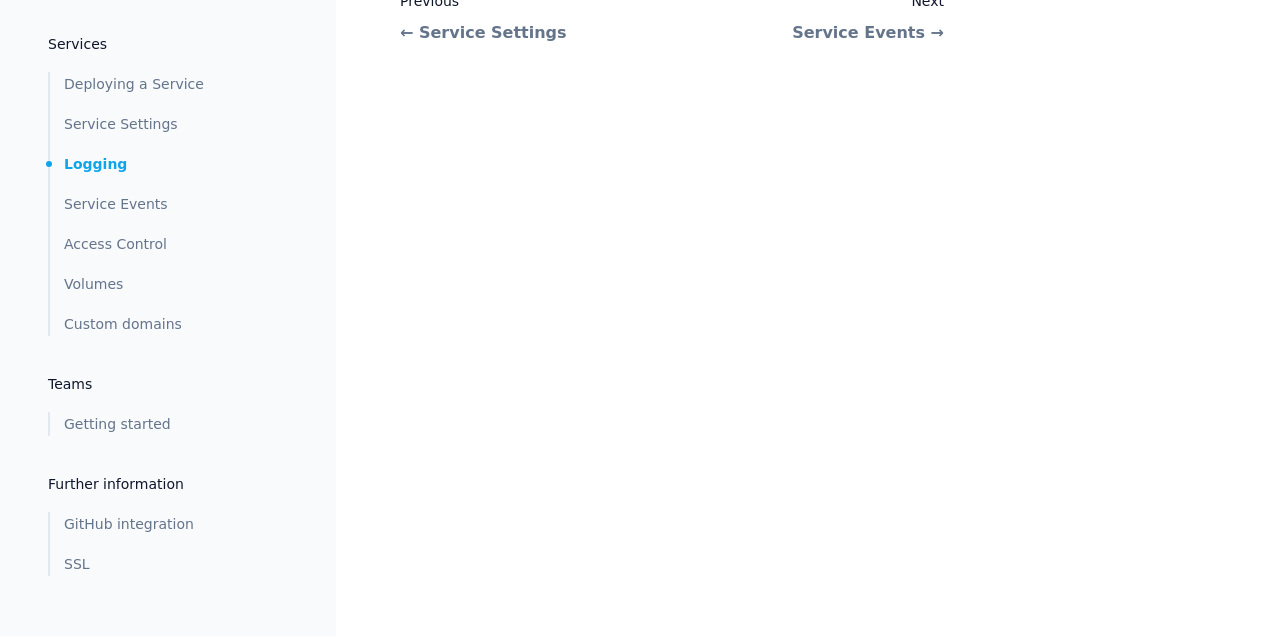Based on the element description Service Events →, identify the bounding box of the UI element in the given webpage screenshot. The coordinates should be in the format (top-left x, top-left y, bottom-right x, bottom-right y) and must be between 0 and 1.

[0.619, 0.036, 0.738, 0.066]